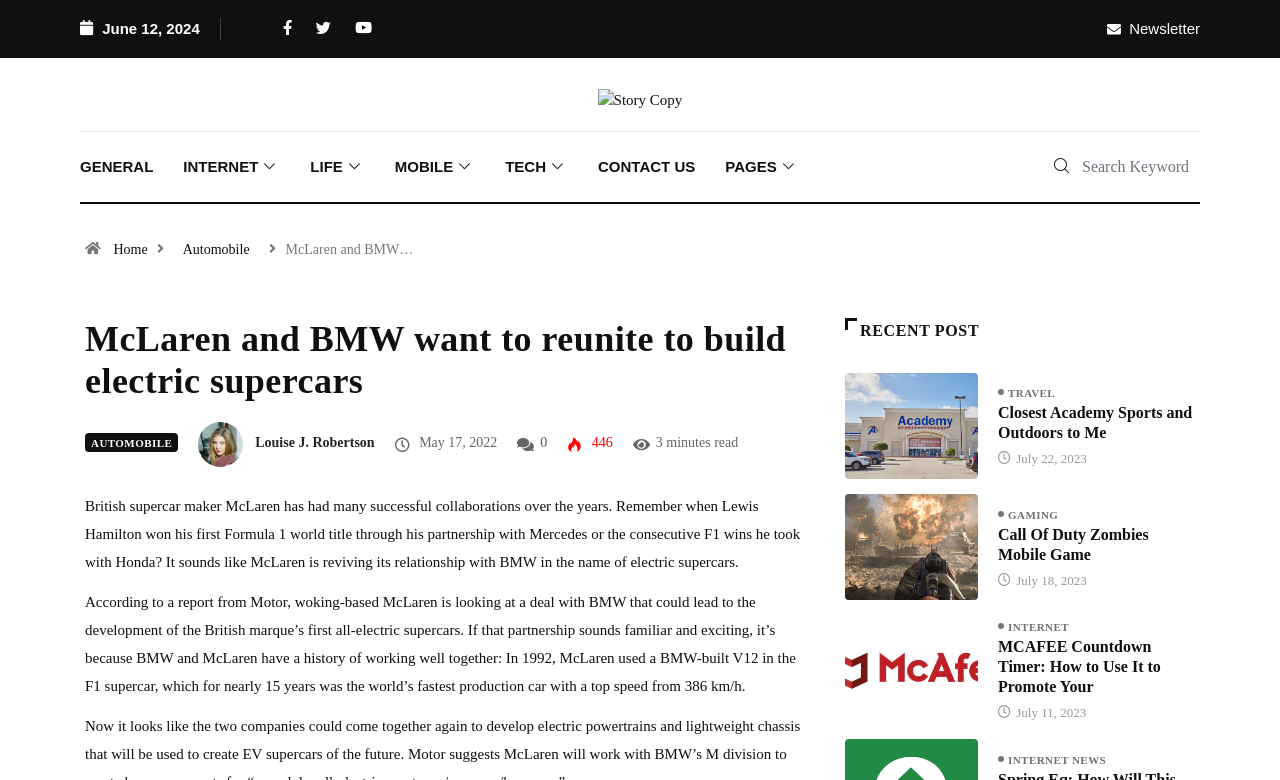What is the name of the author of the article?
Using the image as a reference, answer with just one word or a short phrase.

Louise J. Robertson